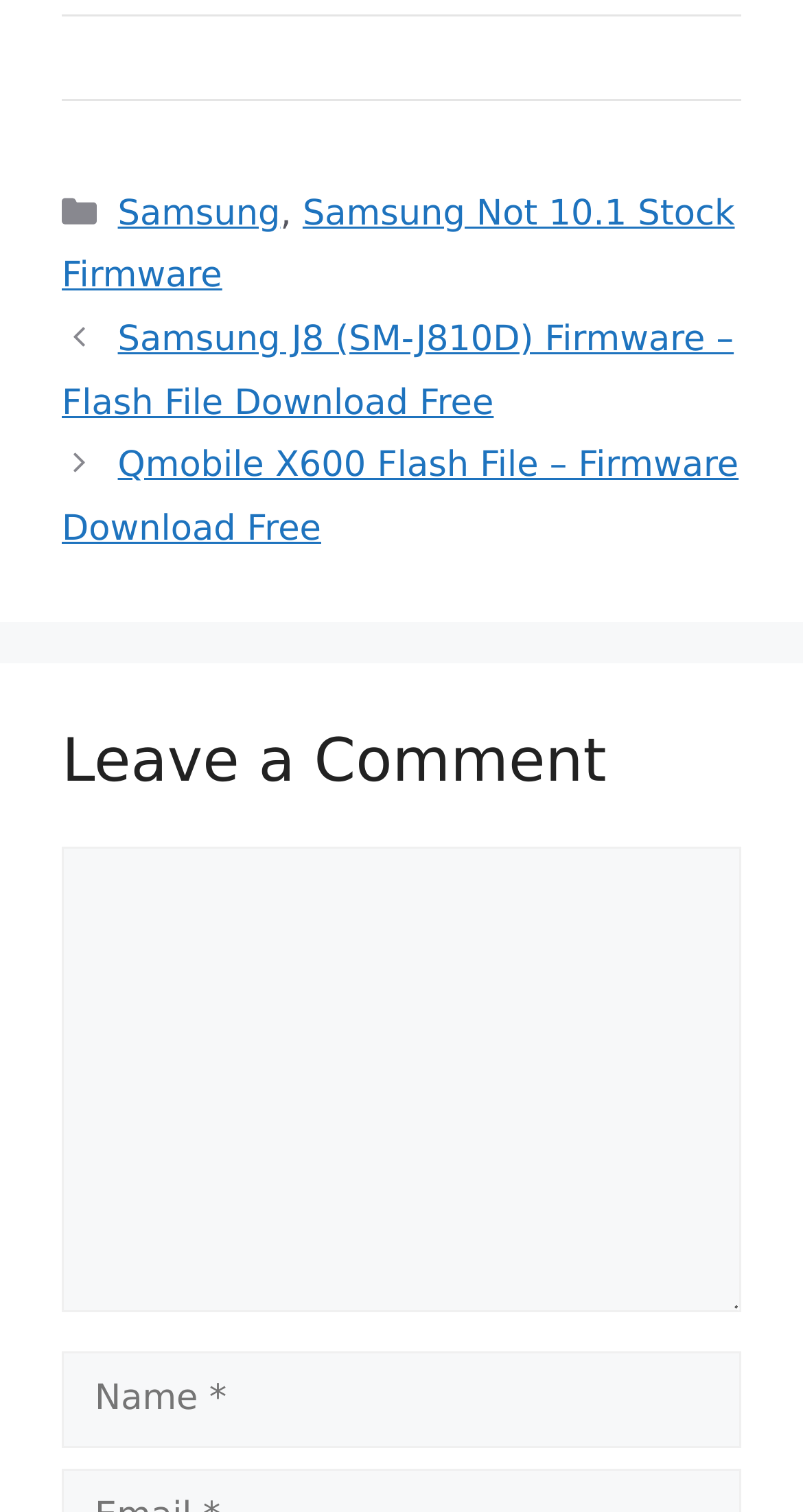What is the second post about? Using the information from the screenshot, answer with a single word or phrase.

Qmobile X600 Firmware